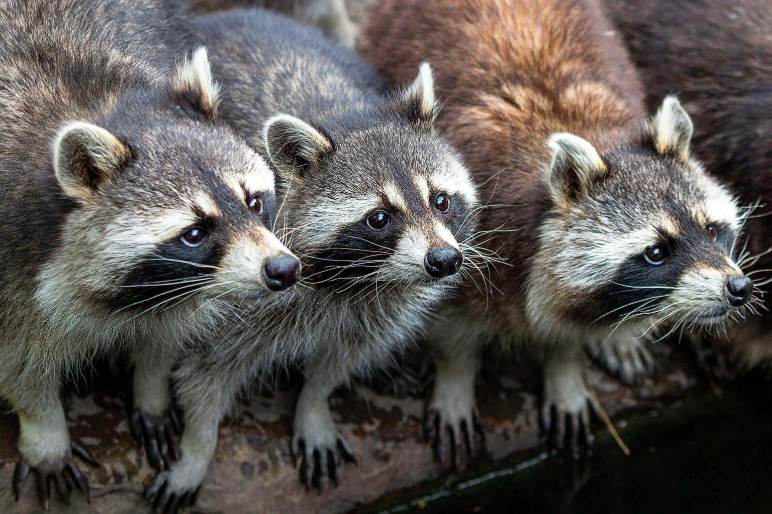What is the dominant color of the raccoons' fur?
From the screenshot, provide a brief answer in one word or phrase.

gray and brown